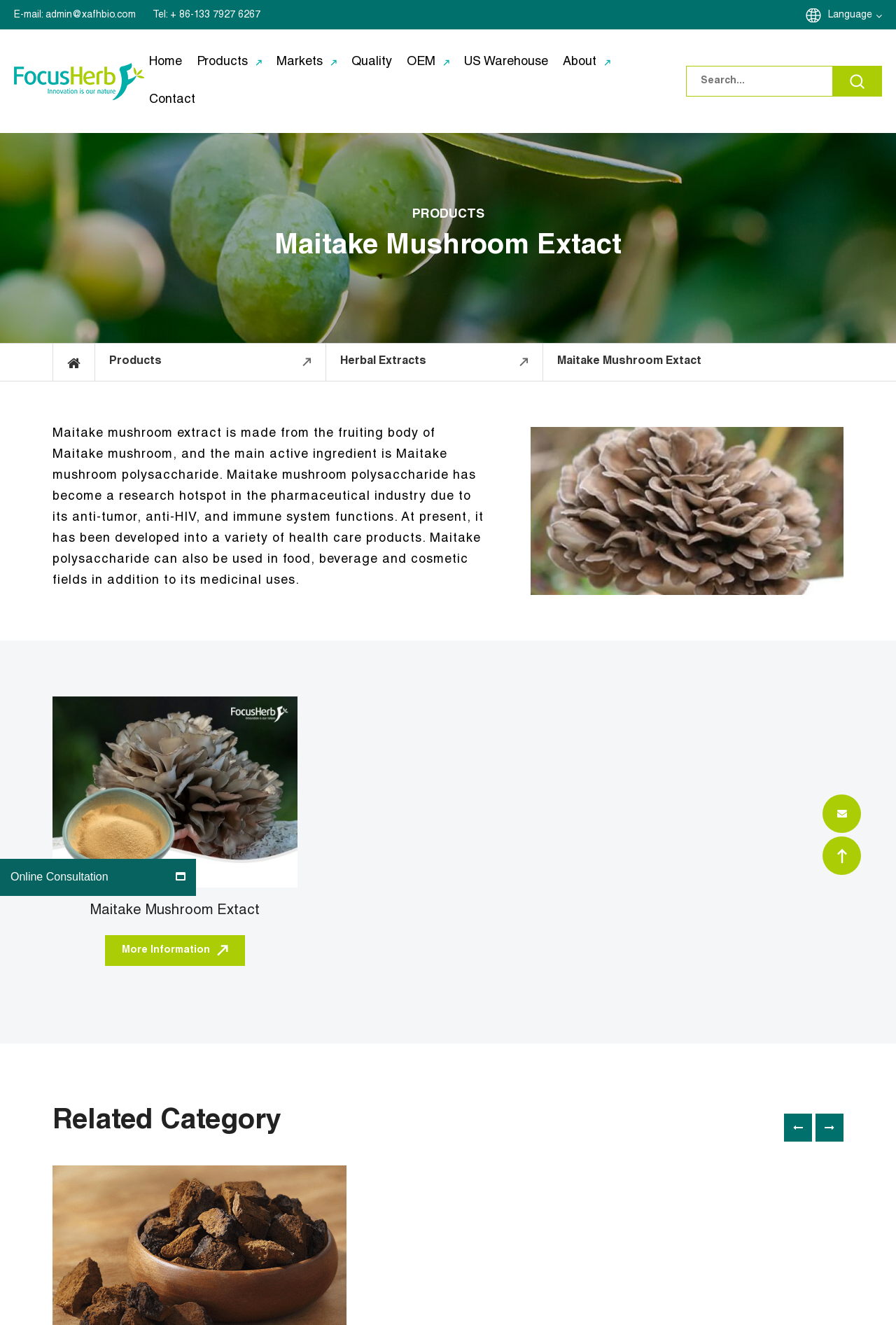Locate the bounding box coordinates of the clickable element to fulfill the following instruction: "View Maitake Mushroom Extract details". Provide the coordinates as four float numbers between 0 and 1 in the format [left, top, right, bottom].

[0.059, 0.526, 0.332, 0.67]